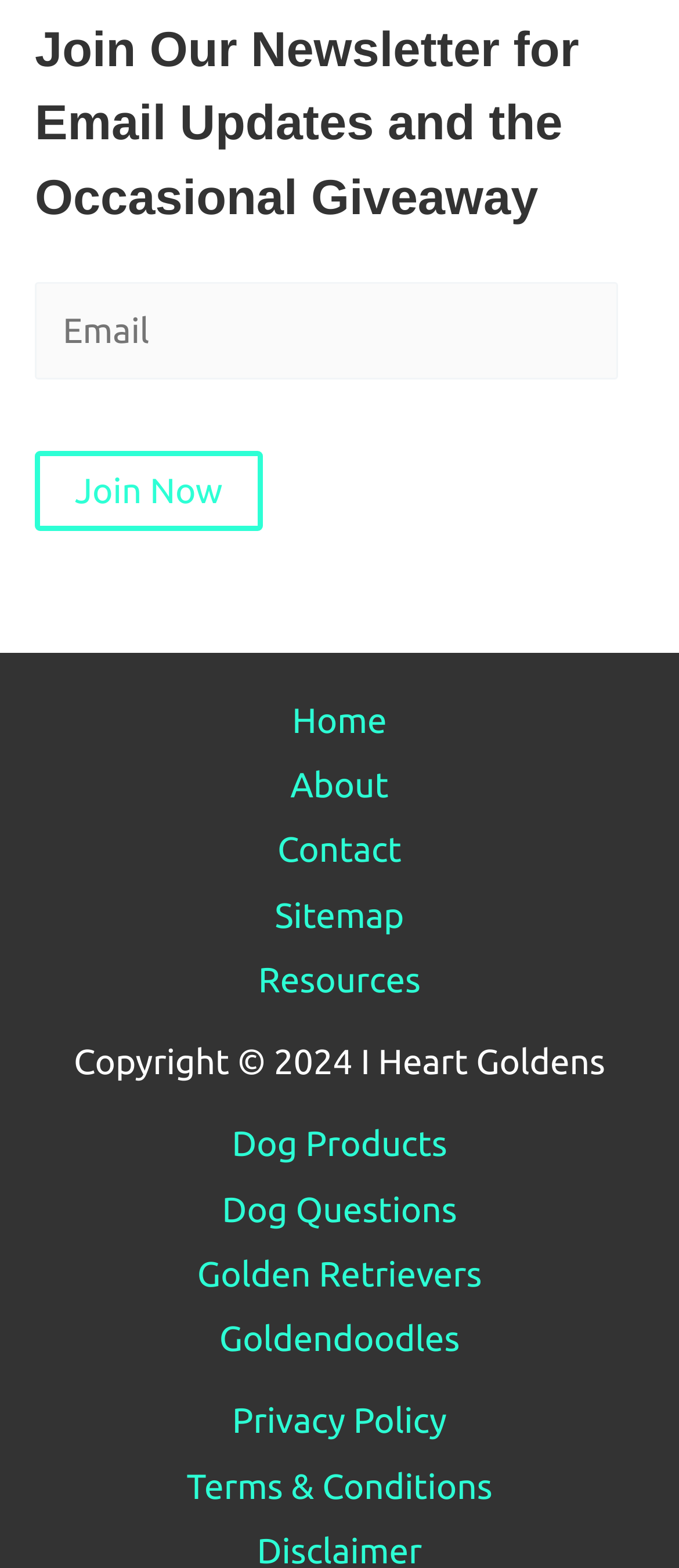Please identify the bounding box coordinates of the region to click in order to complete the given instruction: "Visit 'All Ages Show'". The coordinates should be four float numbers between 0 and 1, i.e., [left, top, right, bottom].

None